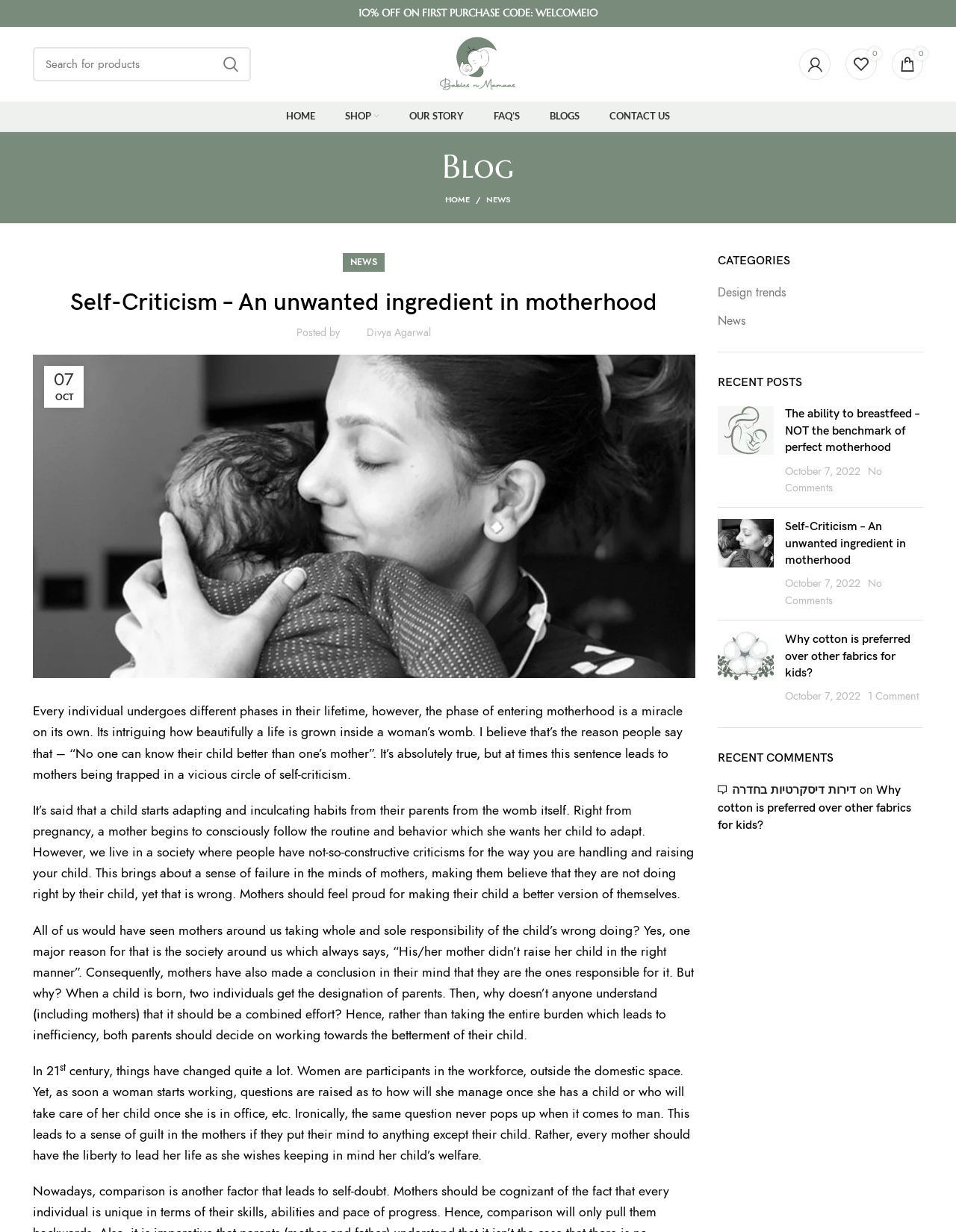Could you determine the bounding box coordinates of the clickable element to complete the instruction: "read the category of design trends"? Provide the coordinates as four float numbers between 0 and 1, i.e., [left, top, right, bottom].

[0.75, 0.231, 0.823, 0.245]